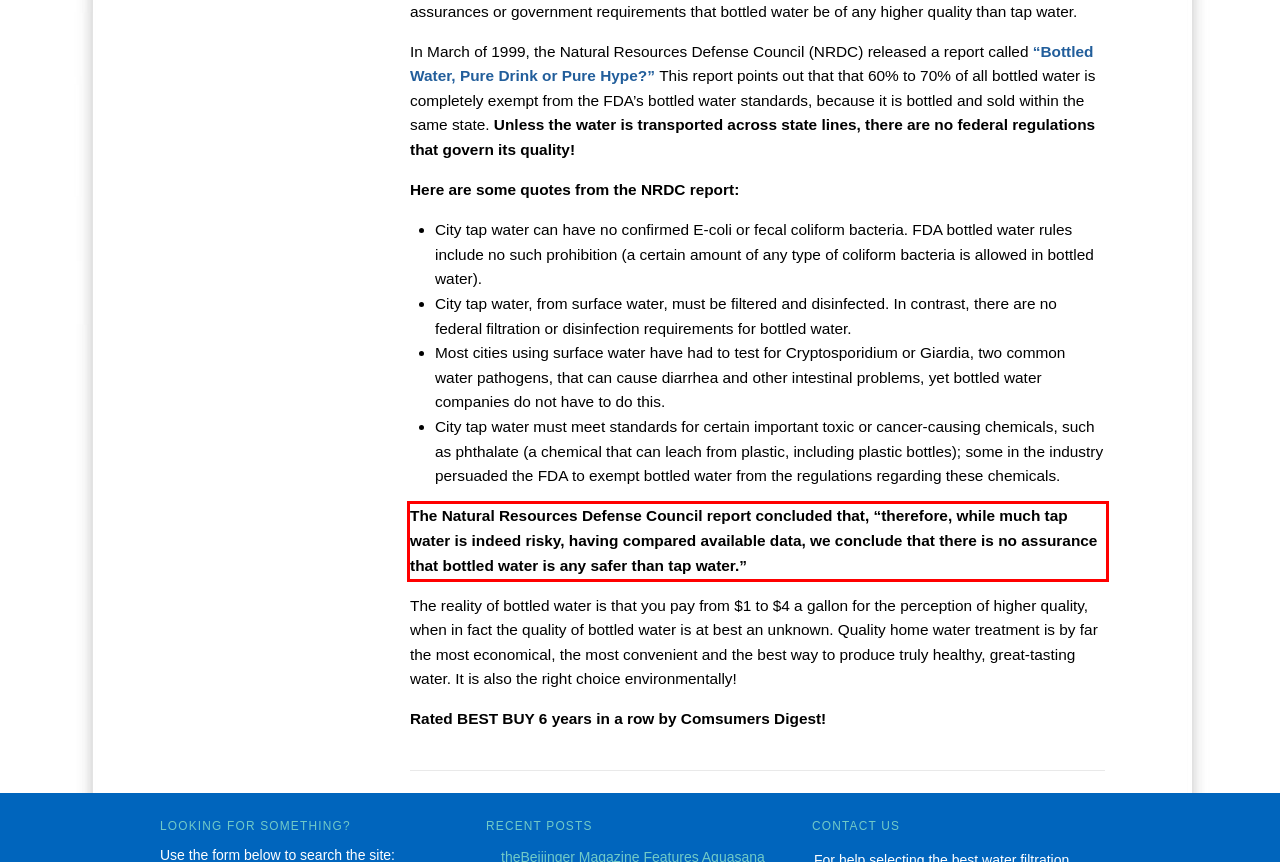With the provided screenshot of a webpage, locate the red bounding box and perform OCR to extract the text content inside it.

The Natural Resources Defense Council report concluded that, “therefore, while much tap water is indeed risky, having compared available data, we conclude that there is no assurance that bottled water is any safer than tap water.”